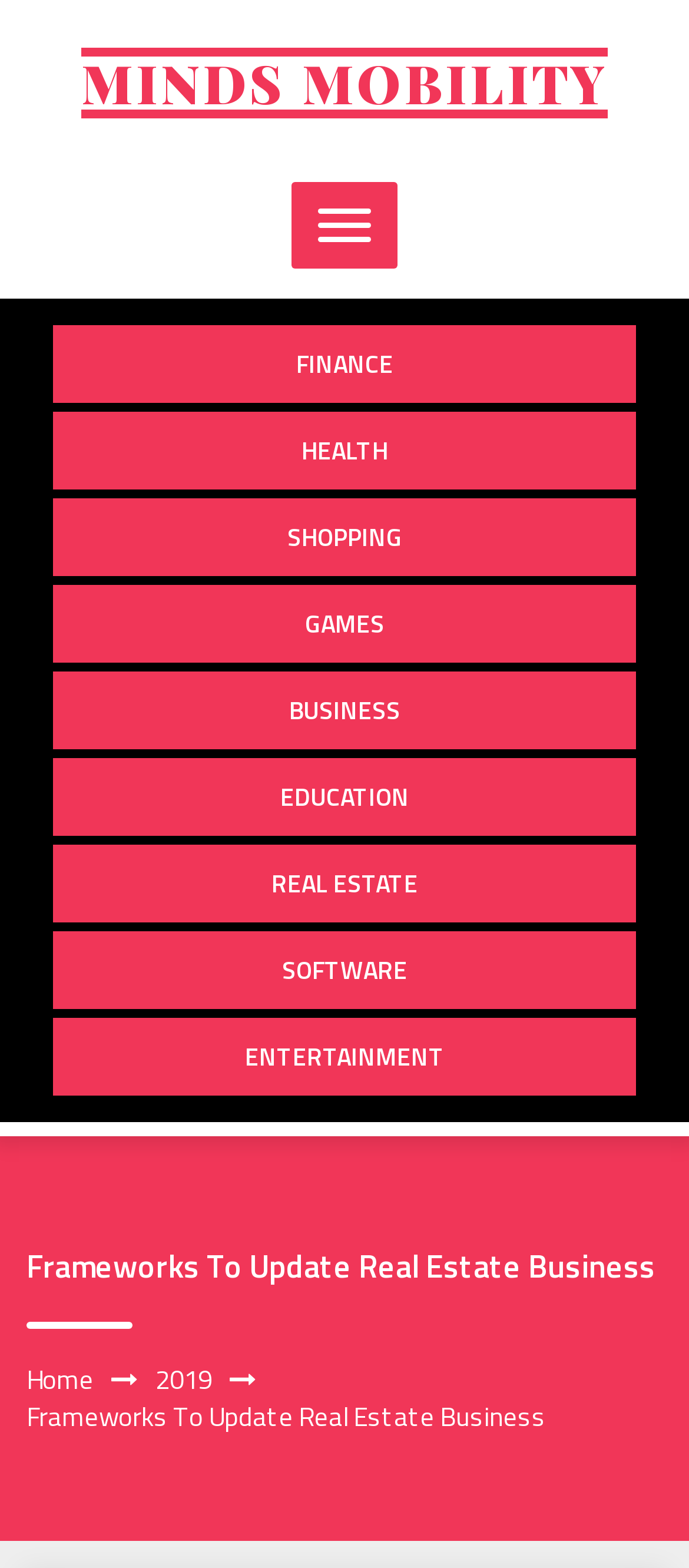Locate the bounding box coordinates of the clickable region to complete the following instruction: "view November 2021."

None